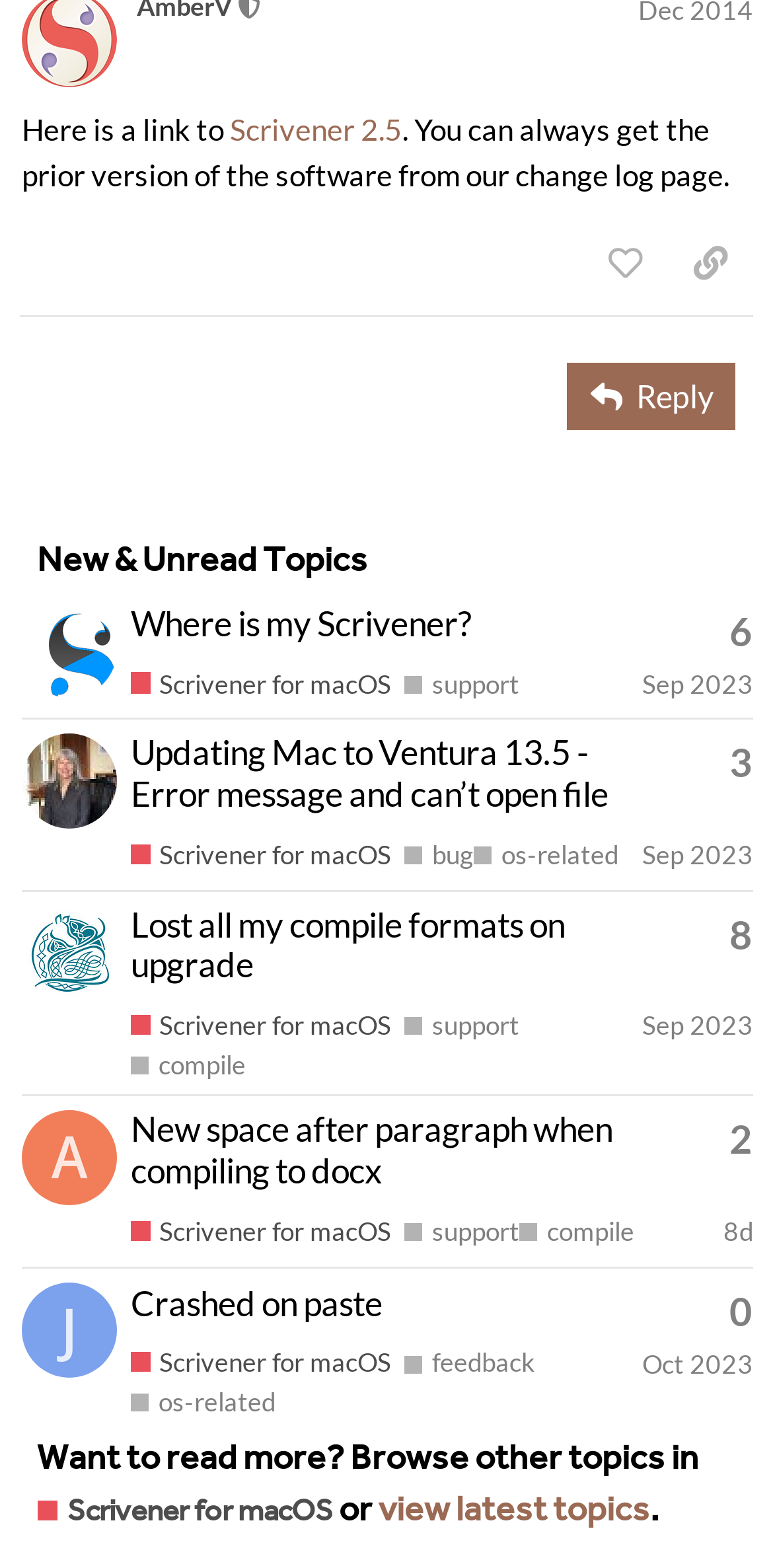Using a single word or phrase, answer the following question: 
How many replies does the topic 'Lost all my compile formats on upgrade' have?

8